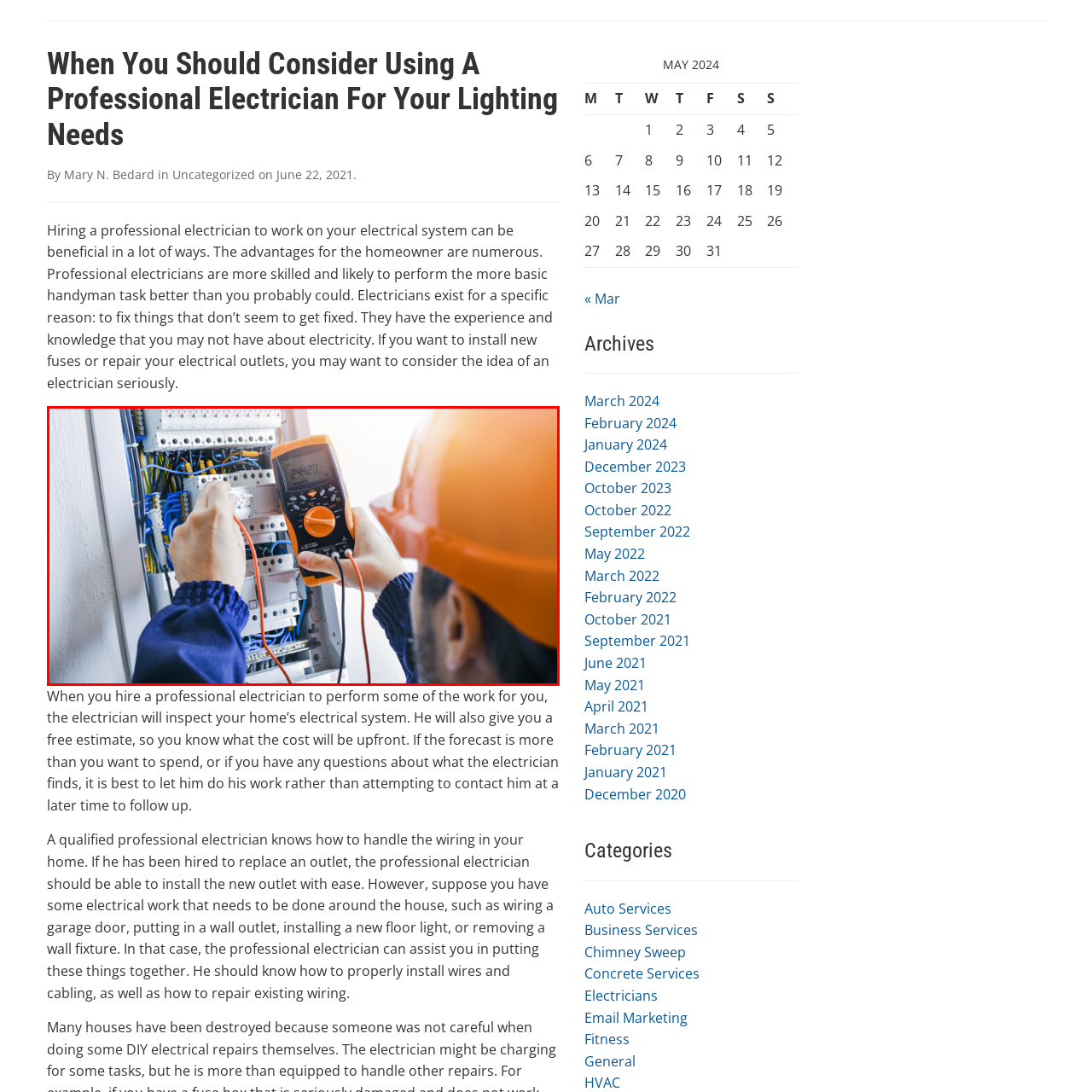What is the electrician holding in one hand?
Inspect the image area bounded by the red box and answer the question with a single word or a short phrase.

Digital multimeter